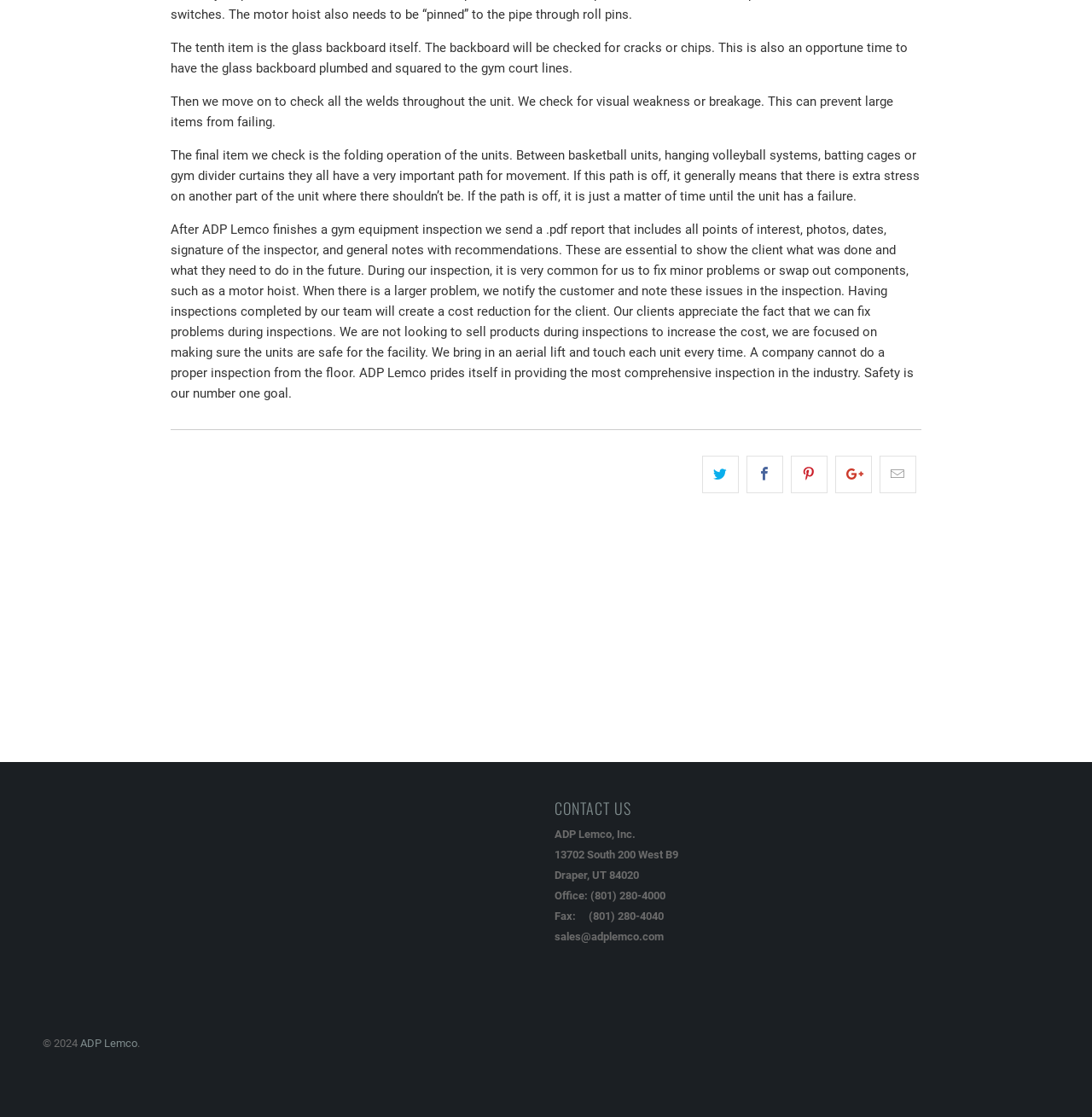Please indicate the bounding box coordinates for the clickable area to complete the following task: "Click the 'CONTACT US' link". The coordinates should be specified as four float numbers between 0 and 1, i.e., [left, top, right, bottom].

[0.508, 0.714, 0.961, 0.738]